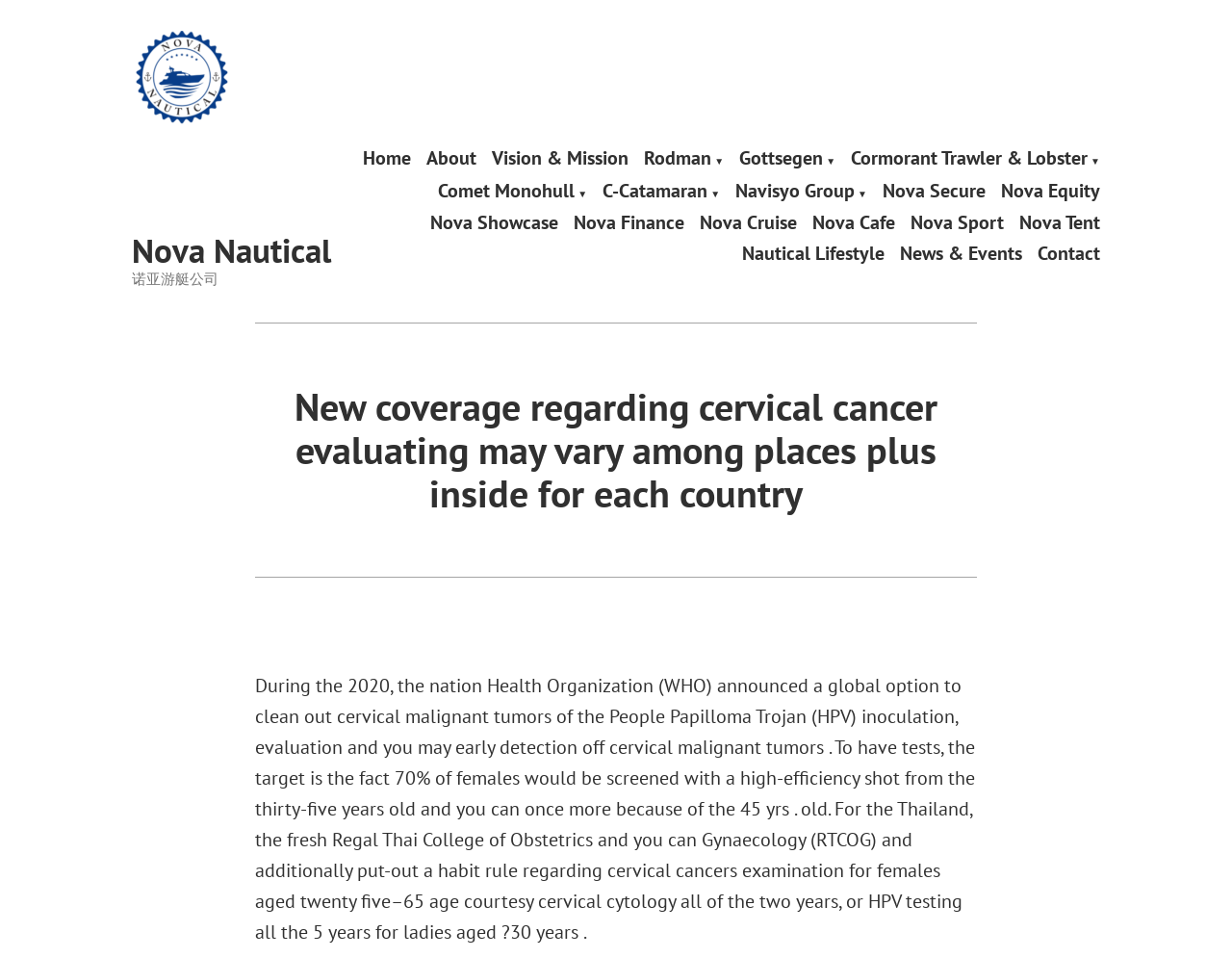Articulate a complete and detailed caption of the webpage elements.

The webpage is about Nova Nautical, a company that provides information on cervical cancer evaluation and its varying coverage among places and countries. At the top left corner, there is a logo of Nova Nautical, accompanied by a link to the company's main page. Below the logo, there is a navigation menu with several links, including "Home", "About", "Vision & Mission", and others. 

To the right of the navigation menu, there is a main content section. The title of the article is "New coverage regarding cervical cancer evaluating may vary among places plus inside for each country". Below the title, there are two paragraphs of text discussing the global effort to eliminate cervical cancer, including the World Health Organization's (WHO) announcement to introduce a global strategy to eliminate cervical cancer through HPV vaccination, screening, and early detection. The text also mentions the guidelines set by the Royal Thai College of Obstetrics and Gynaecology (RTCOG) for cervical cancer screening in Thailand.

The webpage has a total of 21 links, including the navigation menu links and links within the main content section. There are also two images on the page, both of which are the Nova Nautical logo. The overall layout of the webpage is organized, with clear headings and concise text.